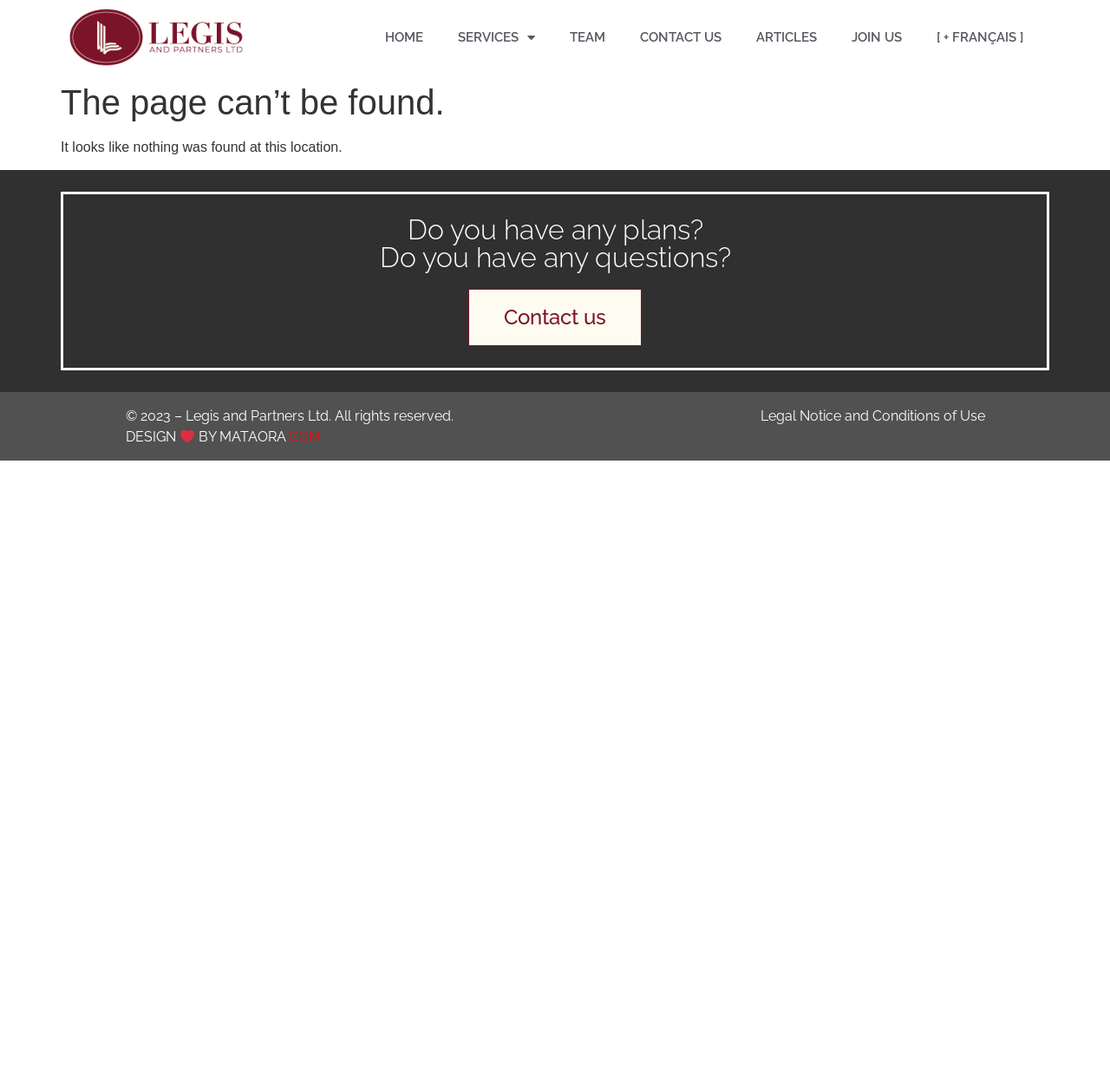Please indicate the bounding box coordinates for the clickable area to complete the following task: "view services". The coordinates should be specified as four float numbers between 0 and 1, i.e., [left, top, right, bottom].

[0.397, 0.016, 0.498, 0.052]